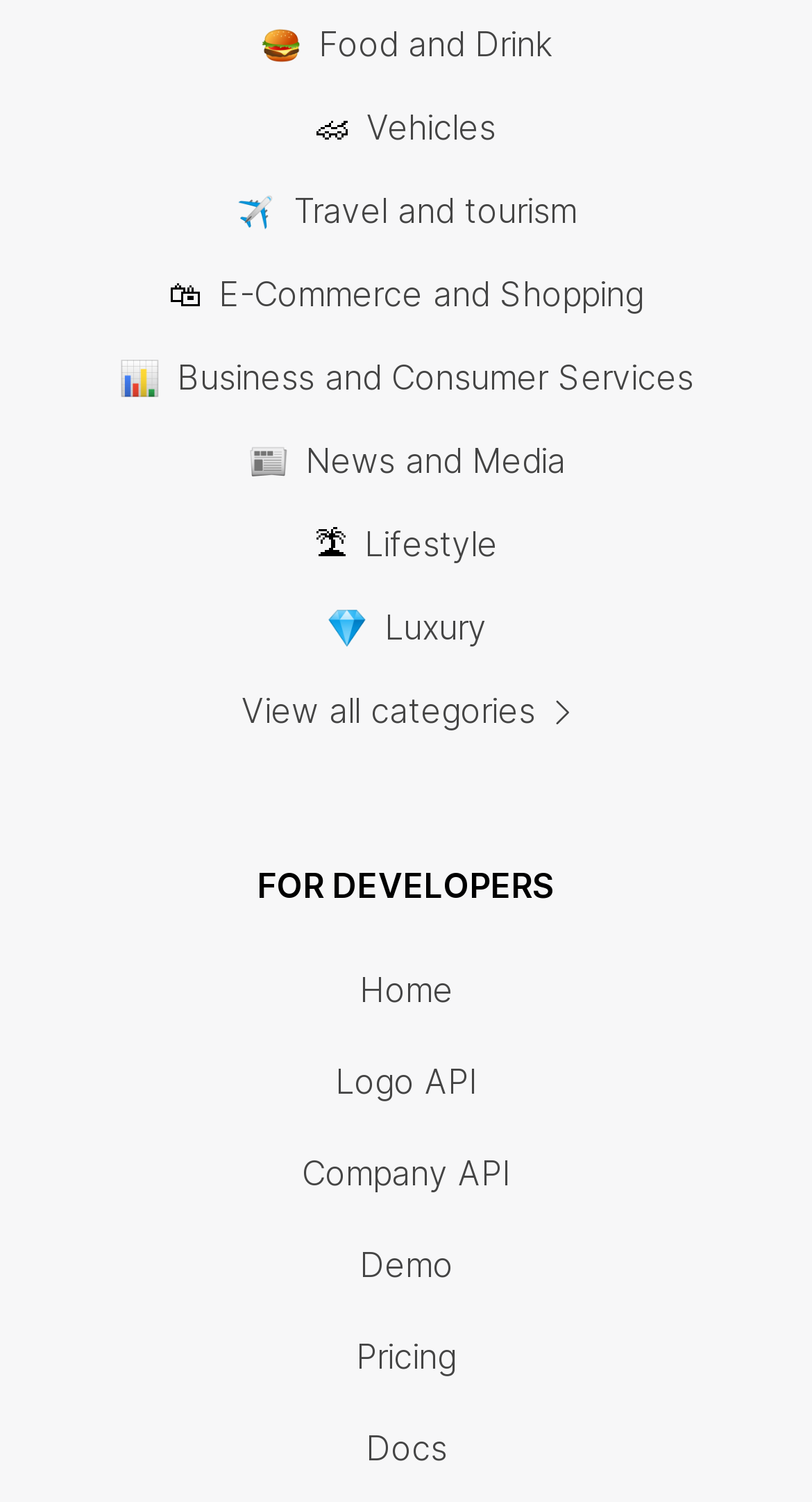Find the bounding box coordinates of the element you need to click on to perform this action: 'Check the pricing'. The coordinates should be represented by four float values between 0 and 1, in the format [left, top, right, bottom].

[0.438, 0.883, 0.562, 0.922]